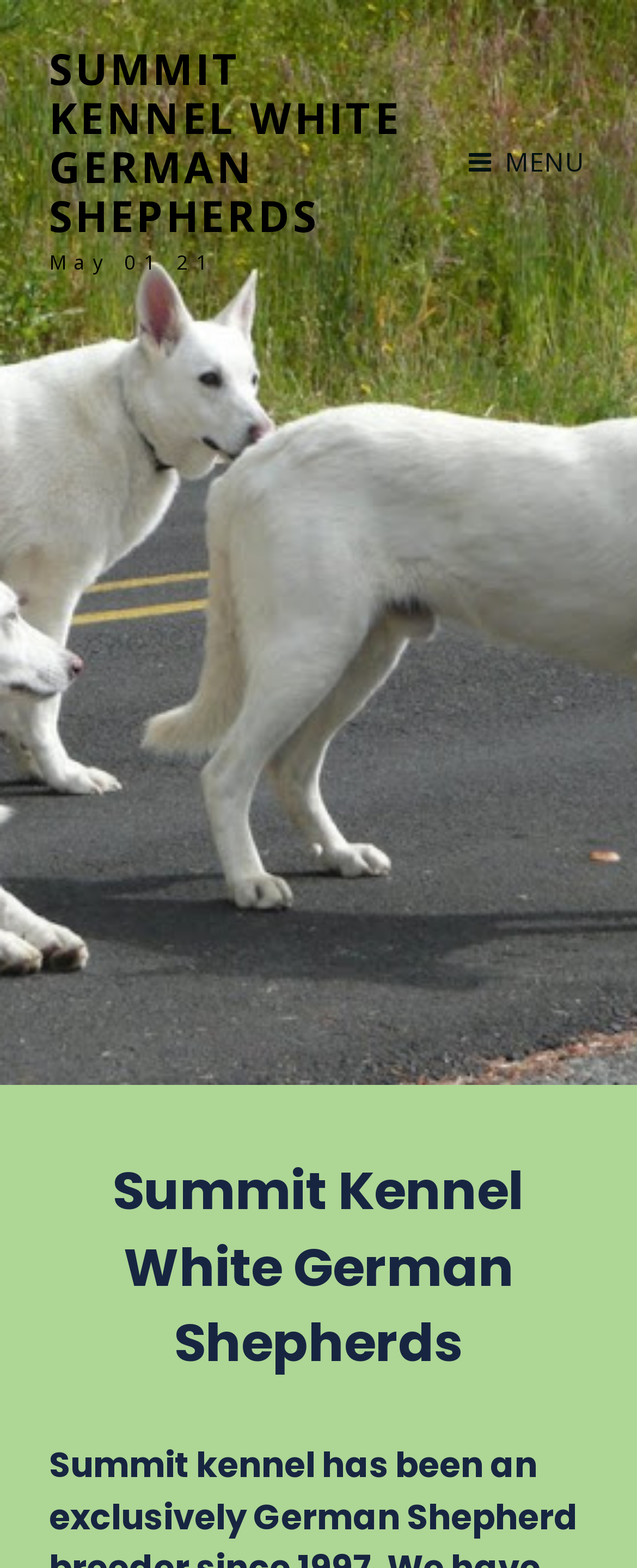Please find and give the text of the main heading on the webpage.

Summit Kennel White German Shepherds